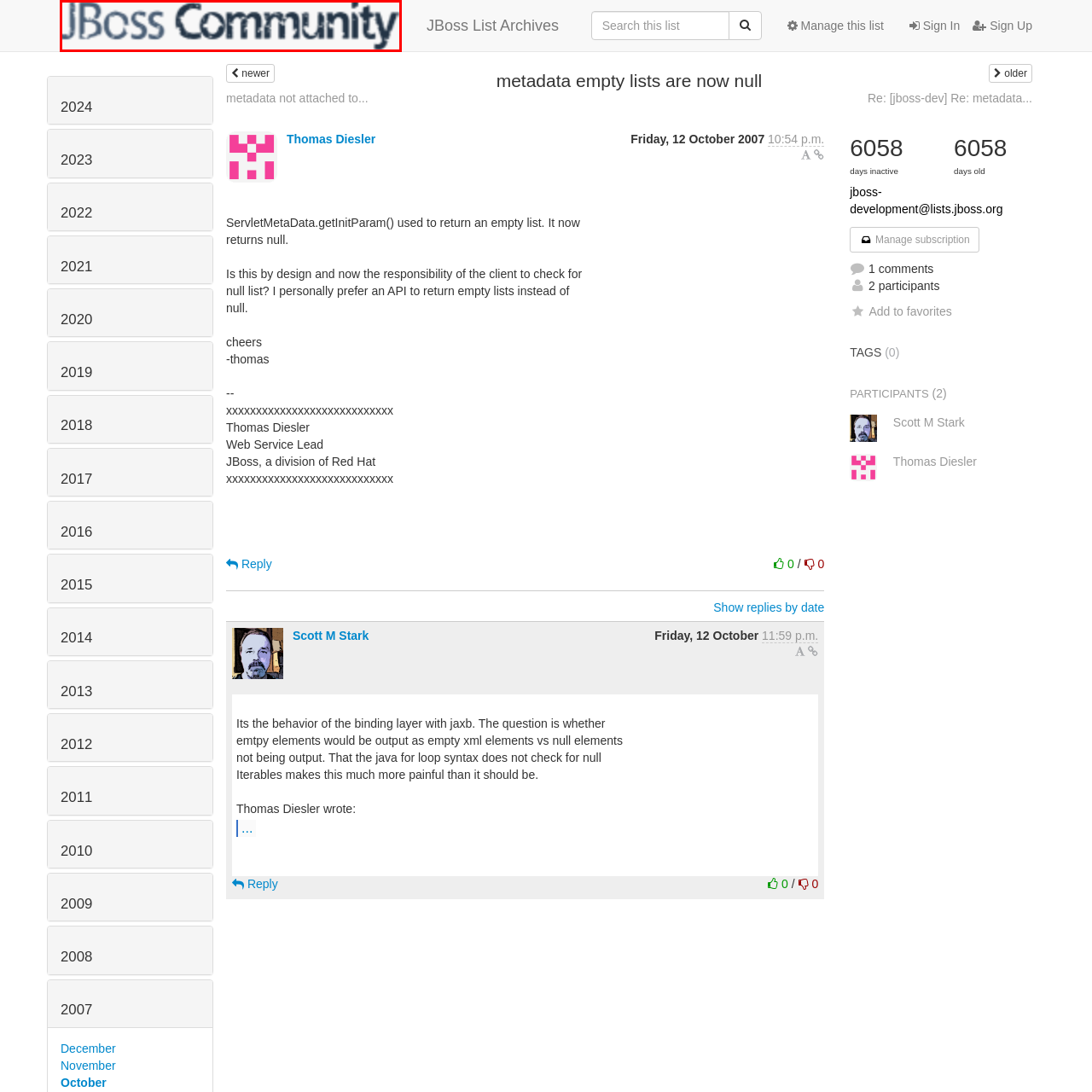What is the community focused on?  
Please examine the image enclosed within the red bounding box and provide a thorough answer based on what you observe in the image.

The caption states that the JBoss Community is focused on developing and supporting the JBoss application server and related technologies, which implies that the community's primary focus is on the JBoss application server.